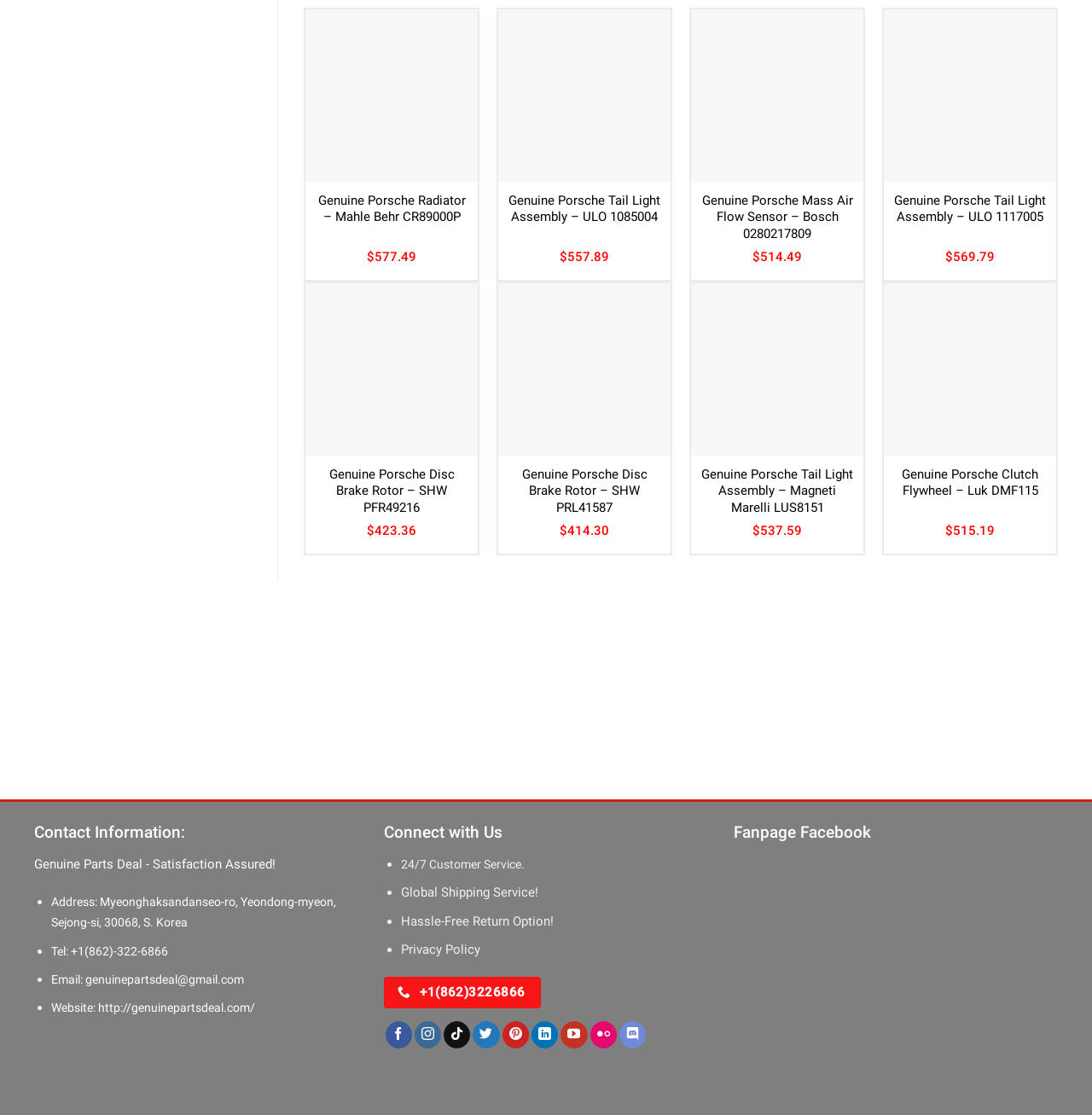Please provide a one-word or short phrase answer to the question:
How many social media platforms are listed to follow?

9